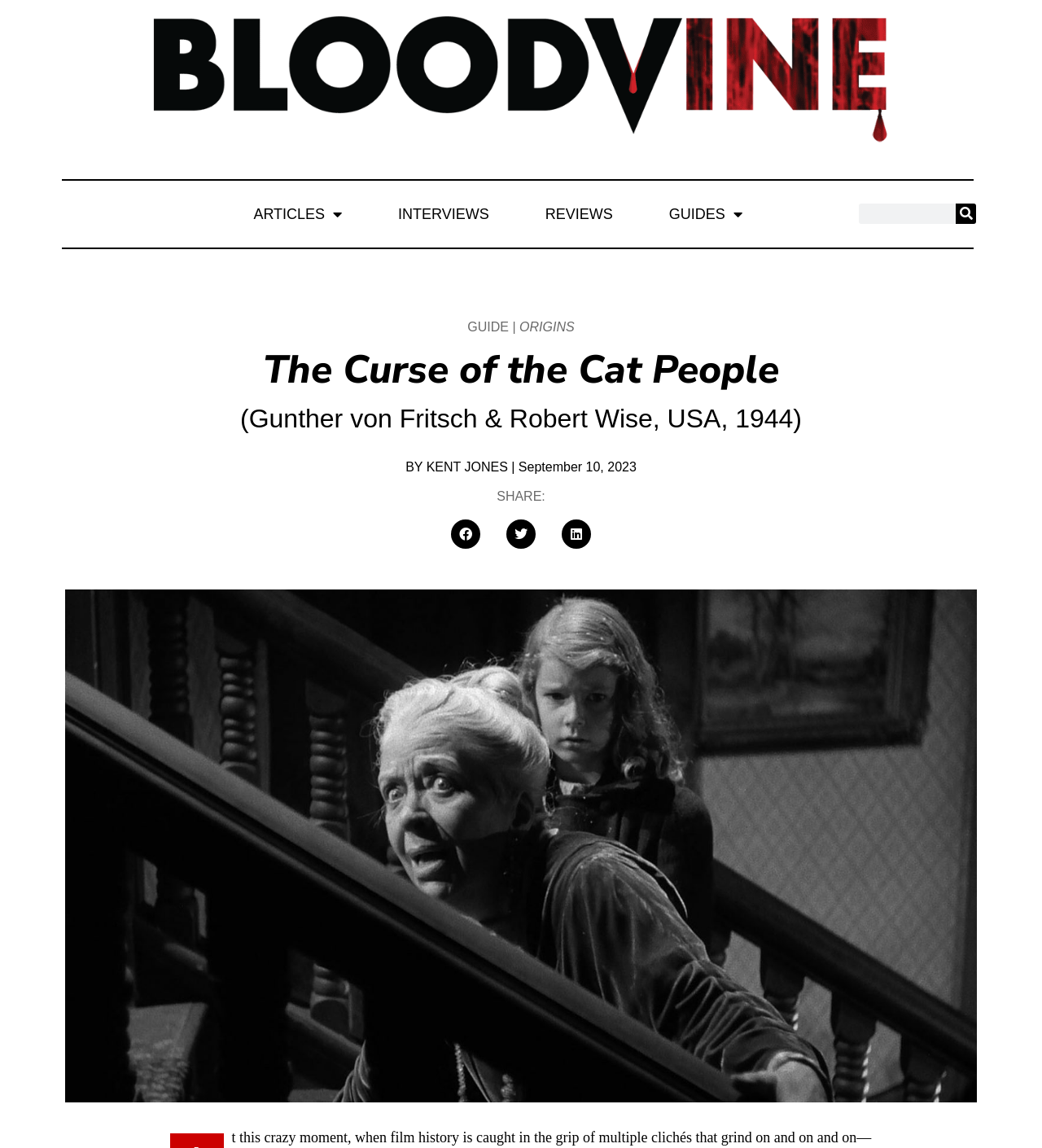Find the bounding box coordinates of the clickable region needed to perform the following instruction: "Click on the Phoenix link". The coordinates should be provided as four float numbers between 0 and 1, i.e., [left, top, right, bottom].

None